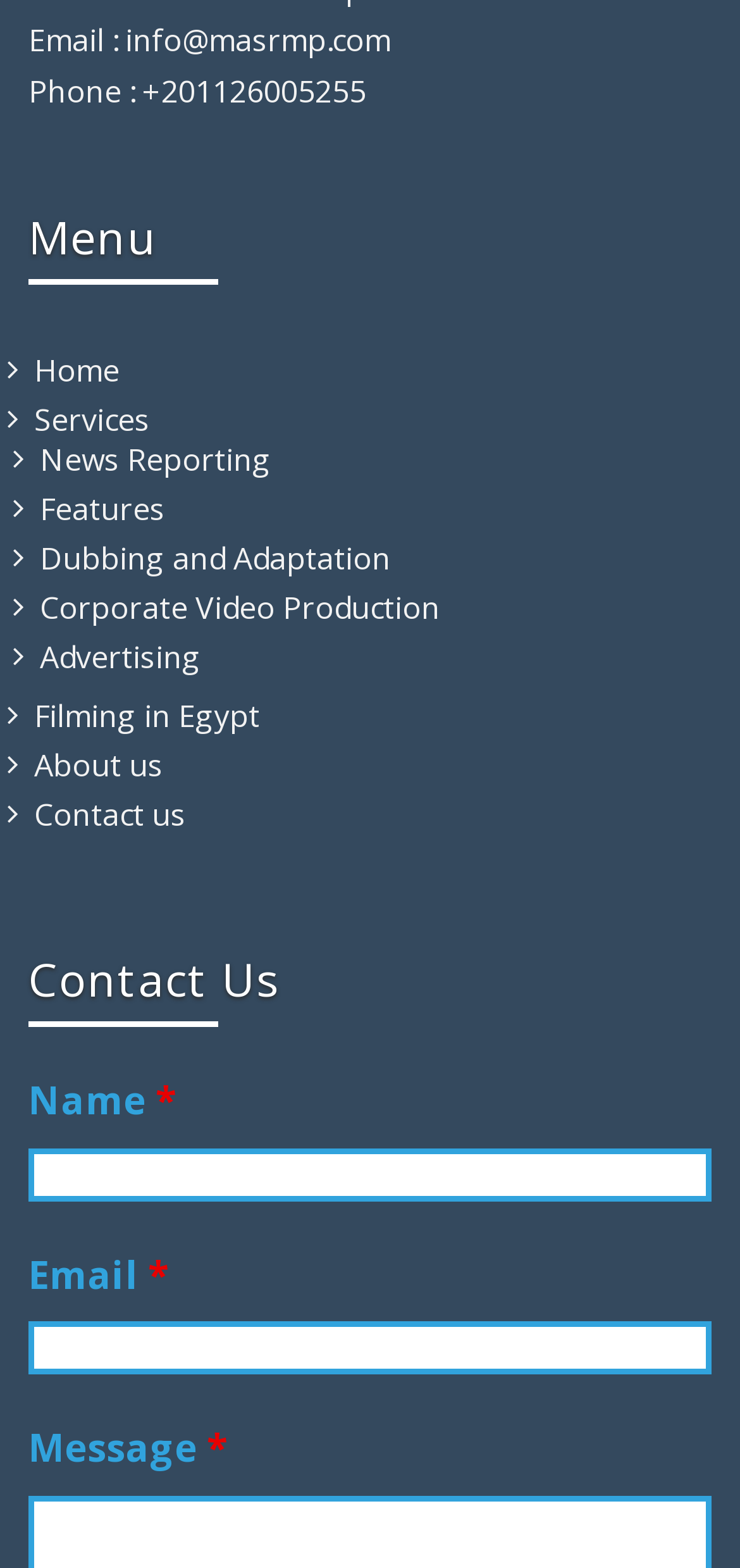Based on the image, please elaborate on the answer to the following question:
How many links are there in the menu?

The menu is located at the top of the webpage, and it contains 9 links, namely 'Home', 'Services', 'News Reporting', 'Features', 'Dubbing and Adaptation', 'Corporate Video Production', 'Advertising', 'Filming in Egypt', and 'About us'.